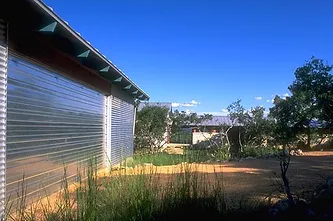What type of design approach is emphasized by Architect Works, PLLC?
Refer to the screenshot and answer in one word or phrase.

Environmentally conscious